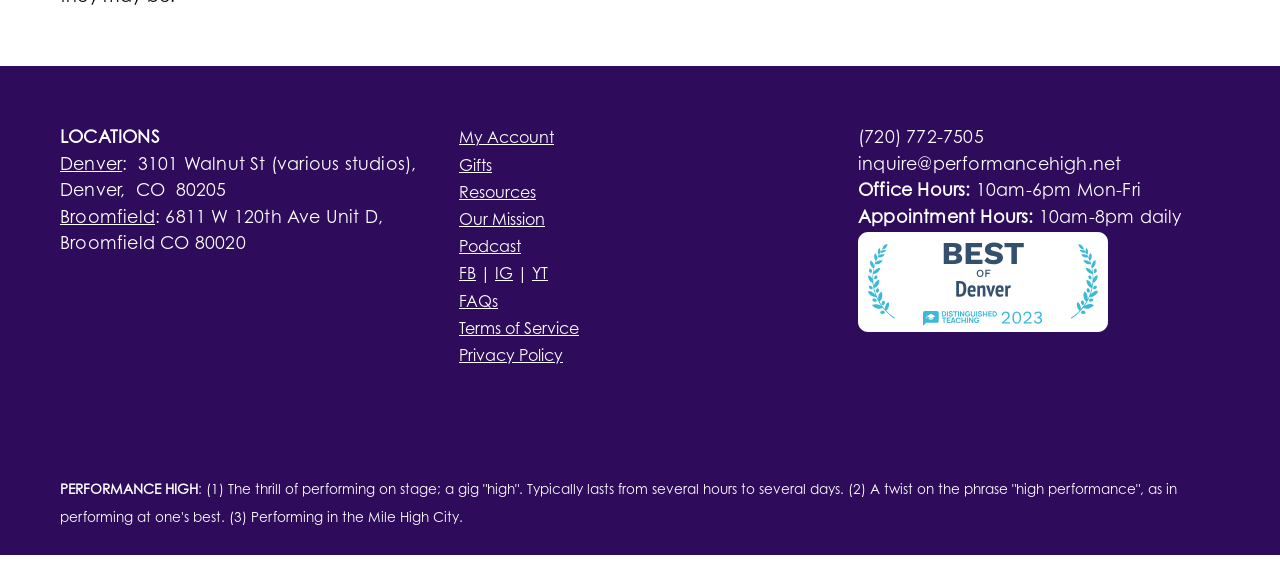Pinpoint the bounding box coordinates of the element that must be clicked to accomplish the following instruction: "View FAQ page". The coordinates should be in the format of four float numbers between 0 and 1, i.e., [left, top, right, bottom].

[0.359, 0.504, 0.389, 0.532]